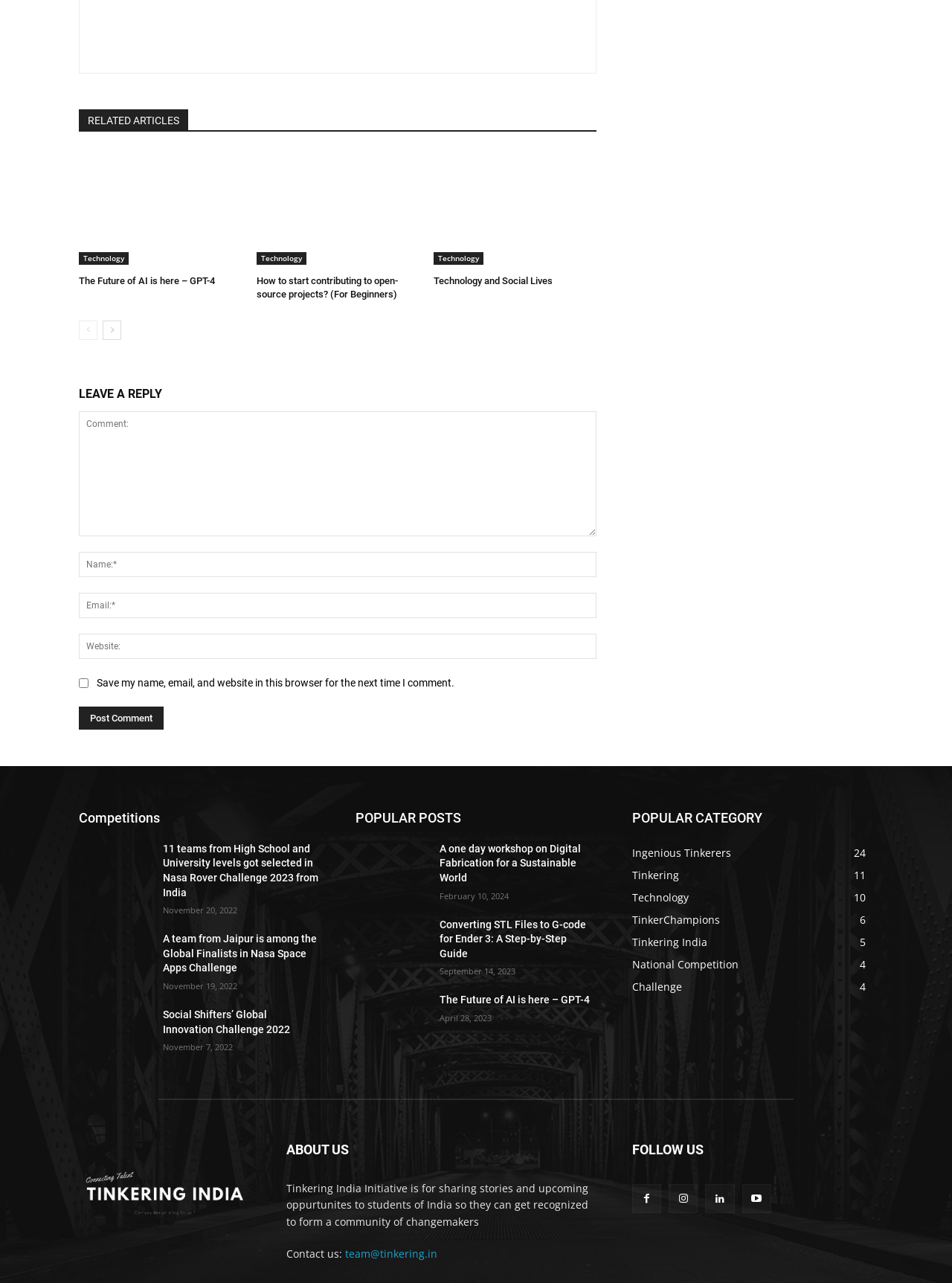Provide a brief response to the question below using a single word or phrase: 
What is the title of the first related article?

The Future of AI is here – GPT-4